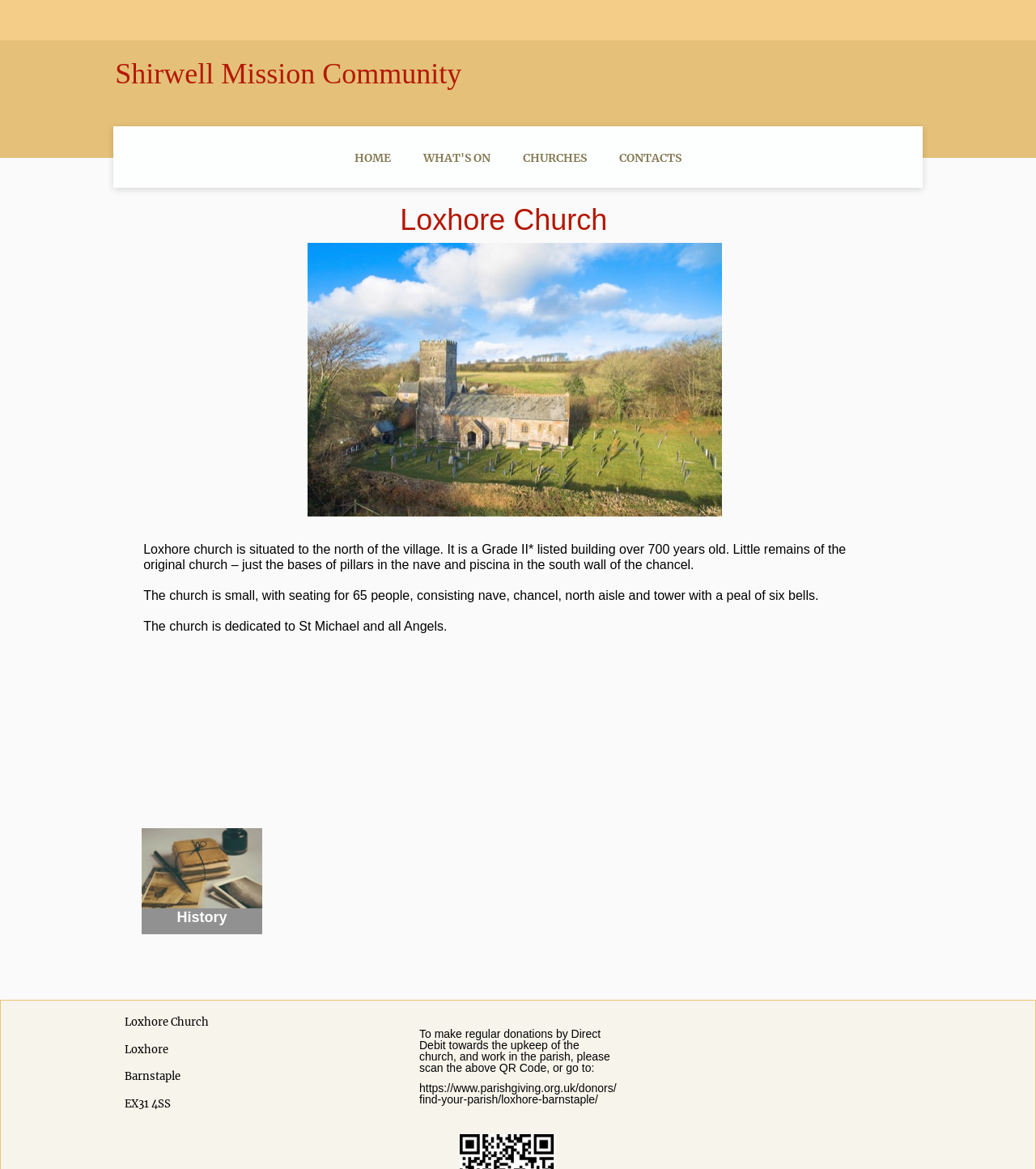Answer the question below with a single word or a brief phrase: 
What is the postcode of the church?

EX31 4SS